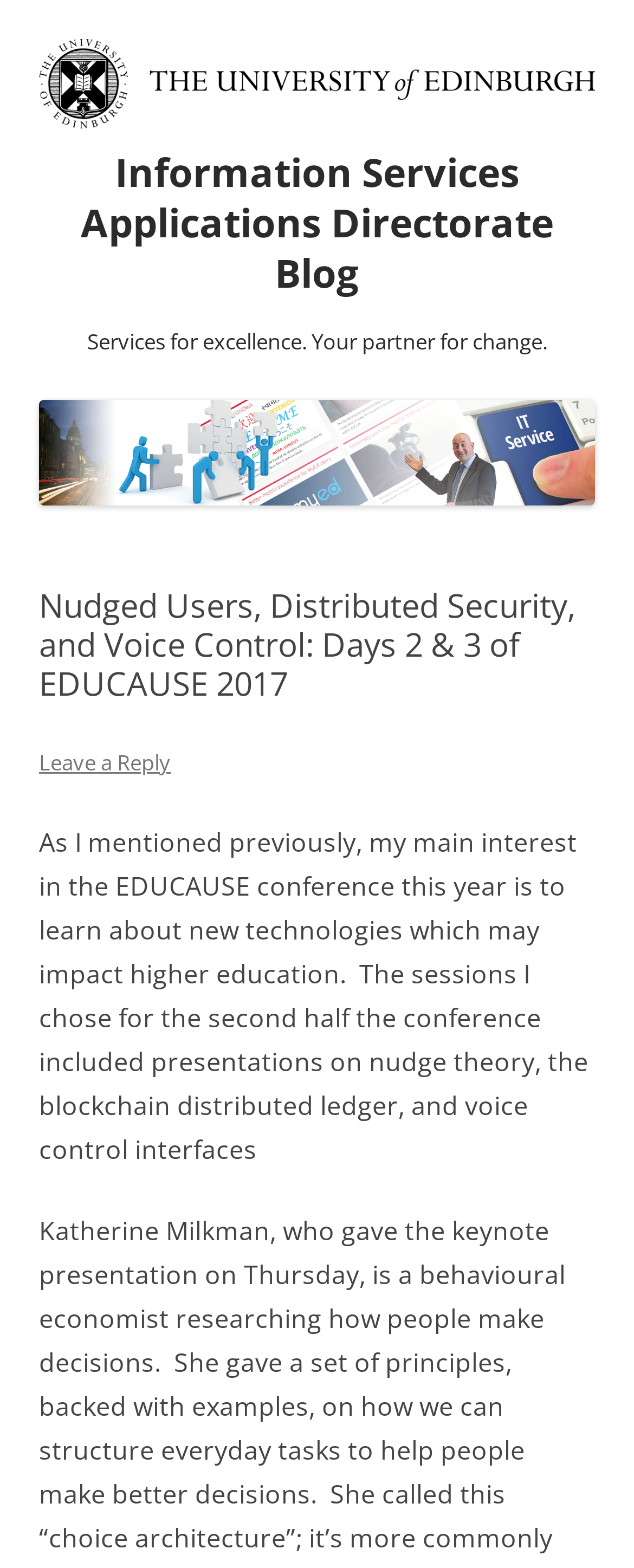What is the purpose of the Information Services Applications Directorate?
Based on the content of the image, thoroughly explain and answer the question.

I found the answer by looking at the heading below the university's name, which states 'Services for excellence. Your partner for change.' This suggests that the Information Services Applications Directorate is a partner for change.